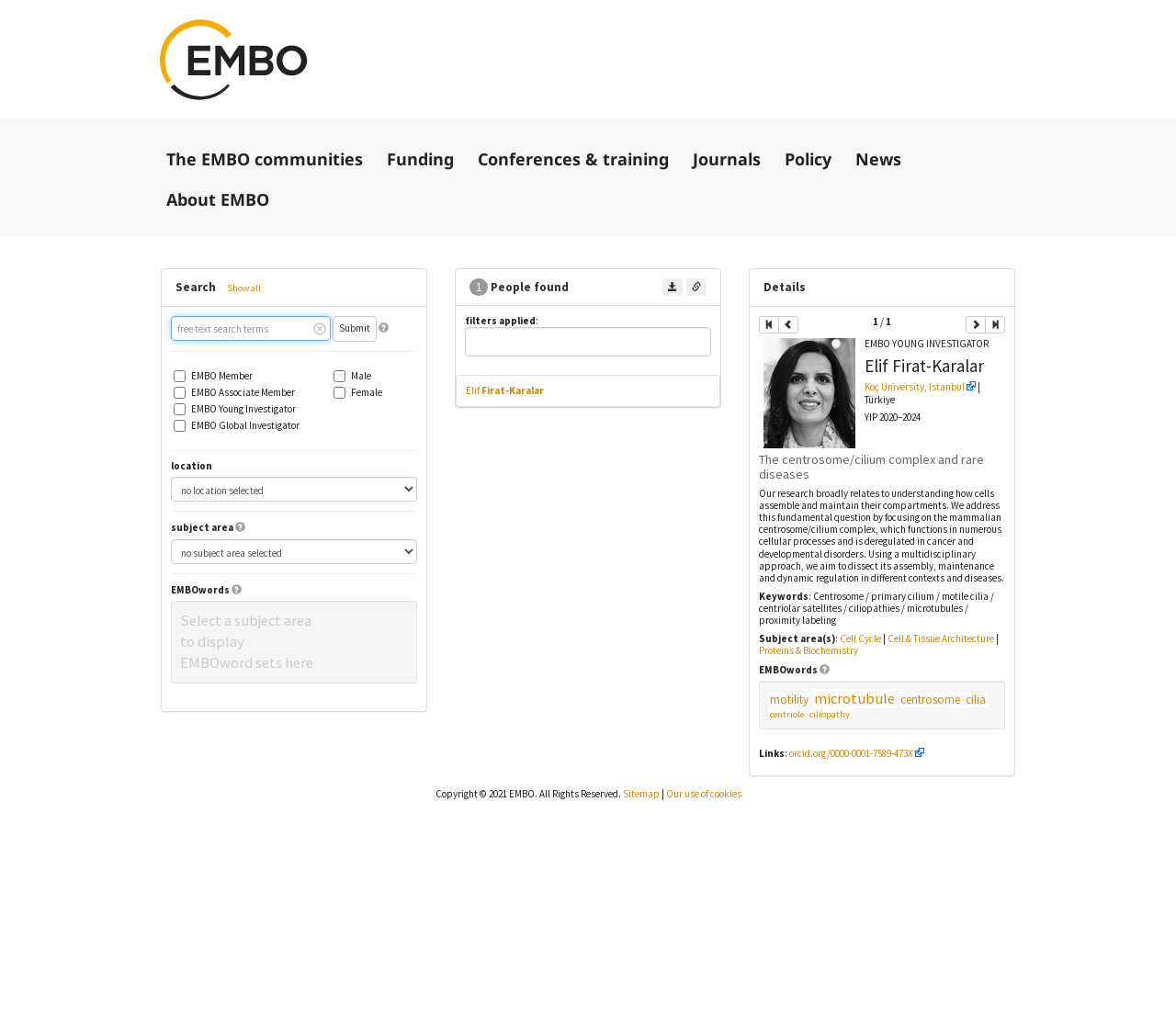Please identify the bounding box coordinates of the clickable area that will fulfill the following instruction: "Type in the 'Name' textbox". The coordinates should be in the format of four float numbers between 0 and 1, i.e., [left, top, right, bottom].

None